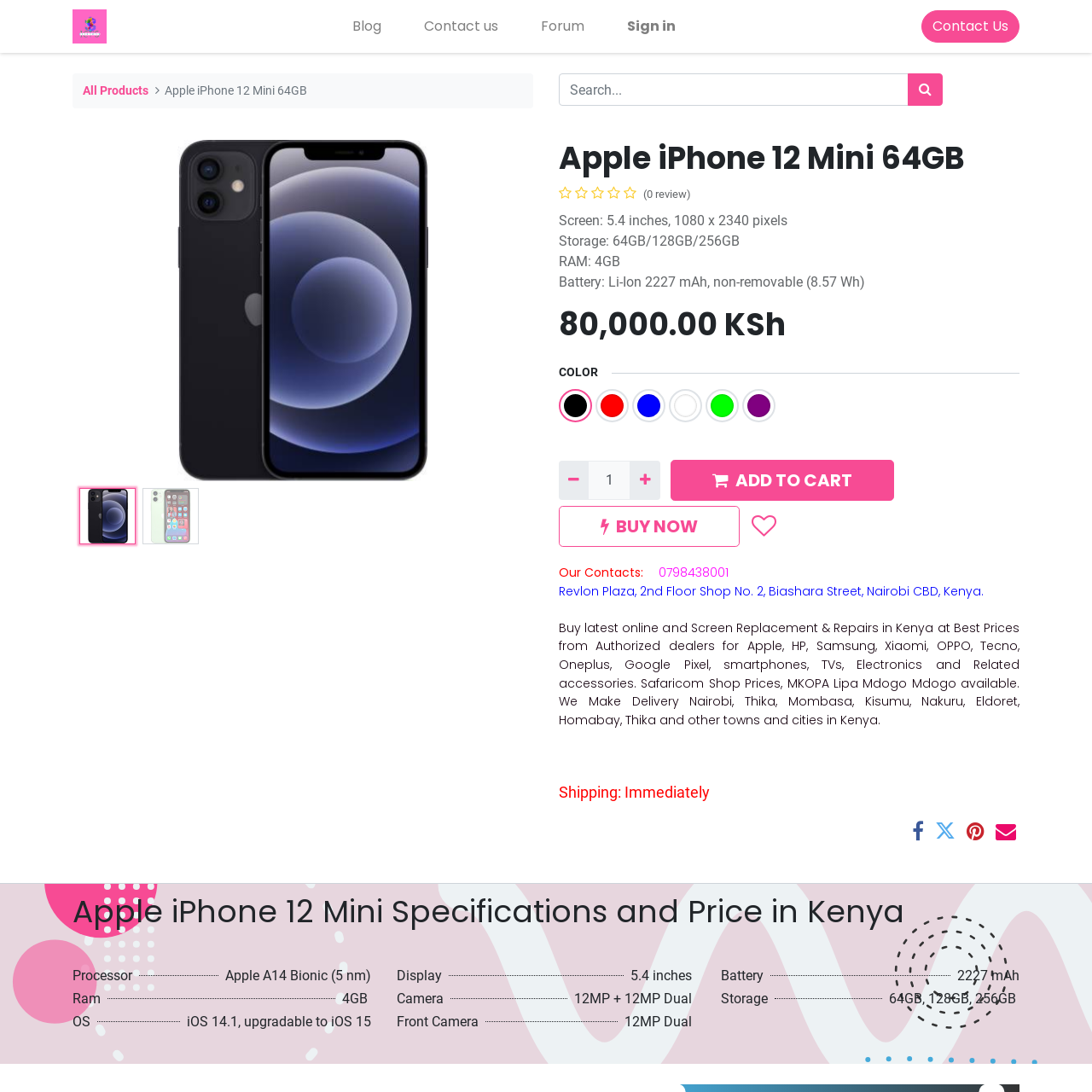Specify the bounding box coordinates of the element's region that should be clicked to achieve the following instruction: "Search for products". The bounding box coordinates consist of four float numbers between 0 and 1, in the format [left, top, right, bottom].

[0.512, 0.067, 0.863, 0.097]